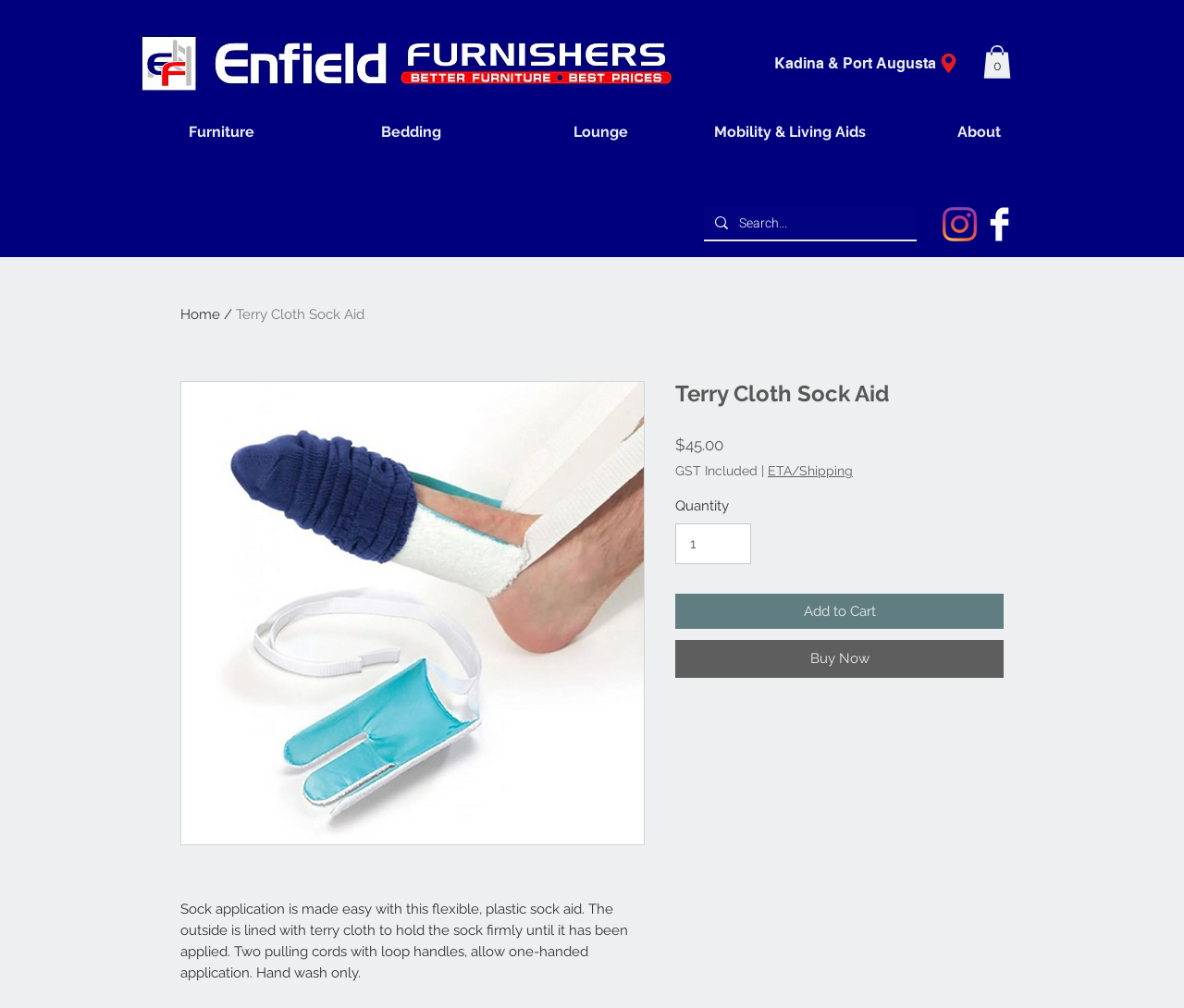Identify the bounding box coordinates of the area you need to click to perform the following instruction: "Search for products".

[0.595, 0.205, 0.774, 0.239]